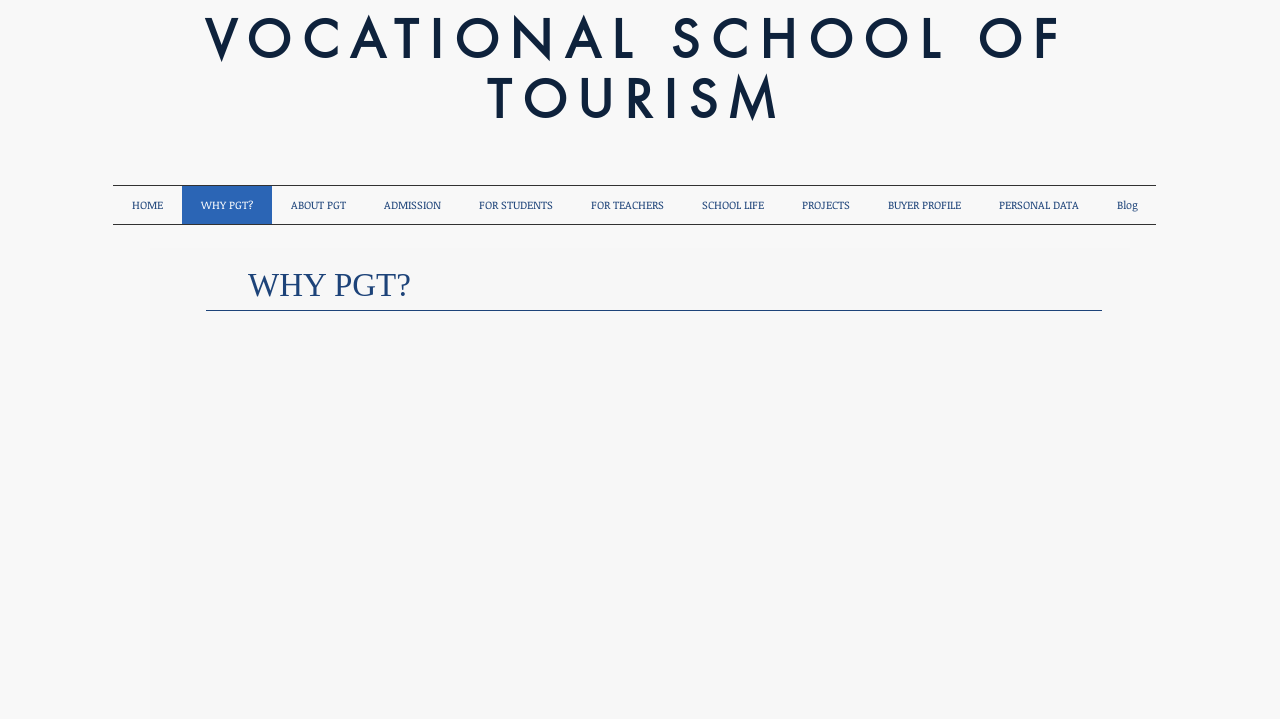Find the bounding box coordinates of the element I should click to carry out the following instruction: "Read about Lawrence's Summerfest".

None